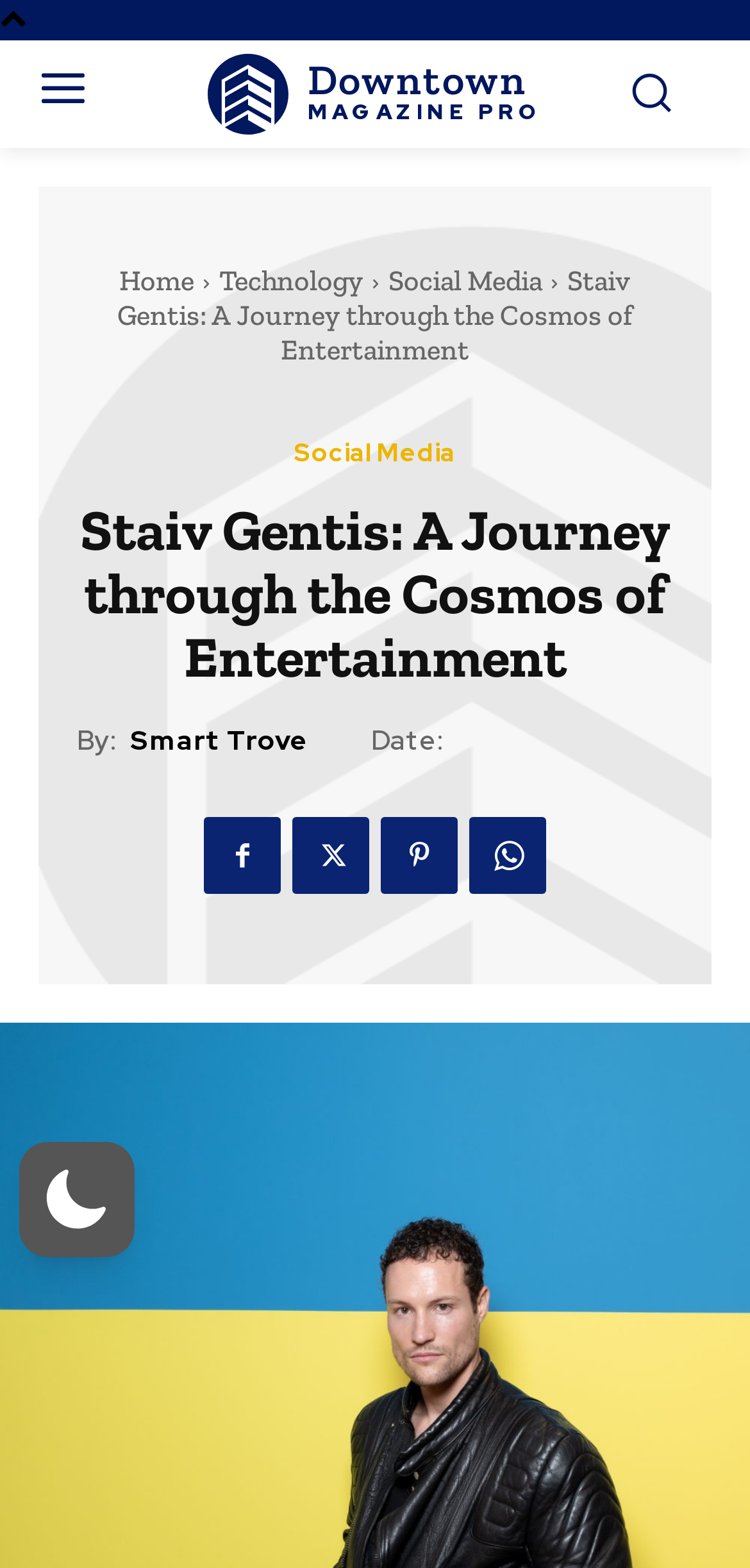Find the bounding box coordinates of the clickable area required to complete the following action: "View Social Media".

[0.518, 0.168, 0.723, 0.19]